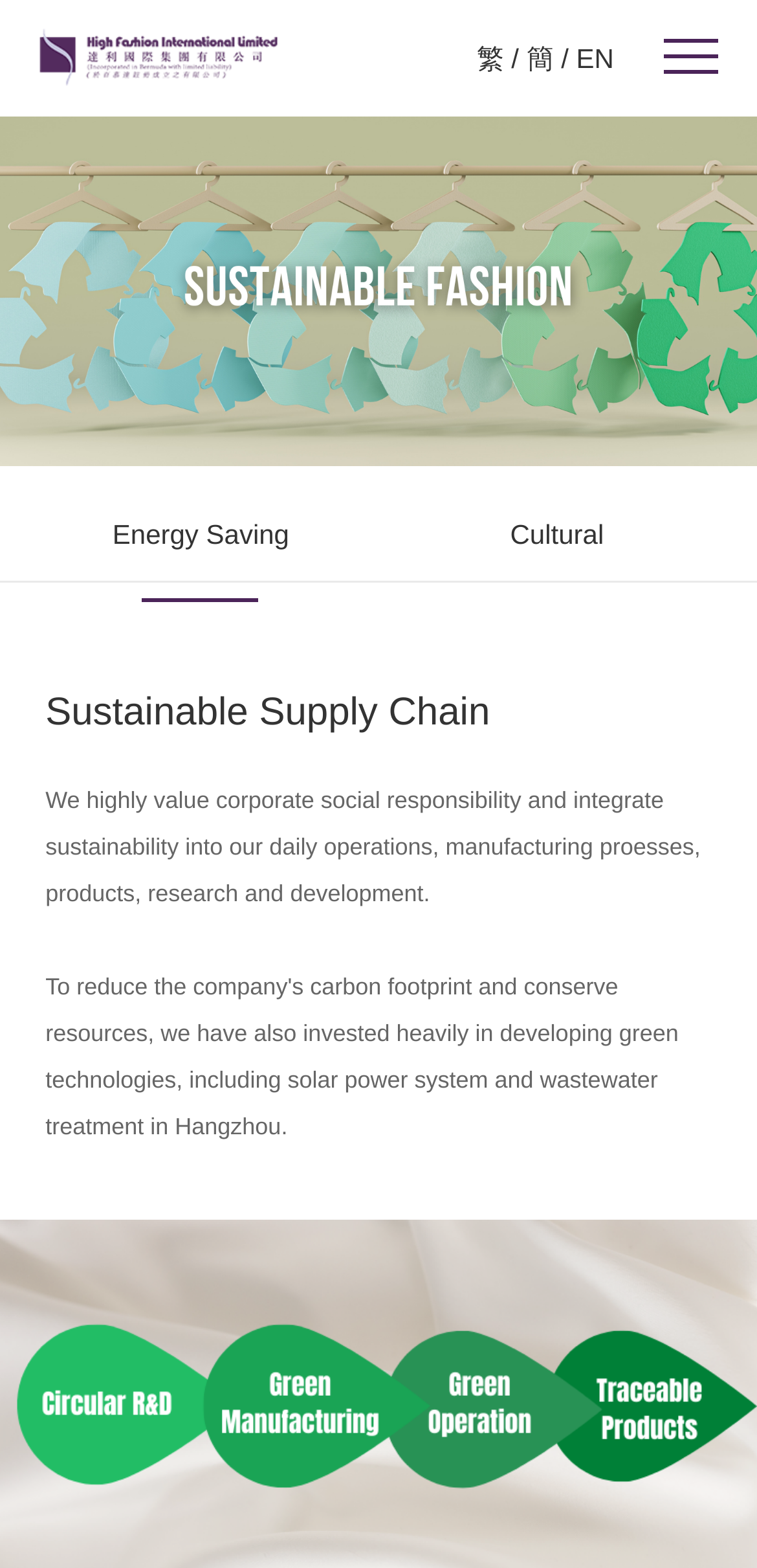Answer succinctly with a single word or phrase:
What is the topic of the paragraph below the heading?

Corporate social responsibility